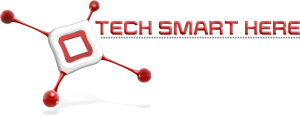Provide a brief response to the question below using a single word or phrase: 
What color are the spheres connected to the logo?

Red